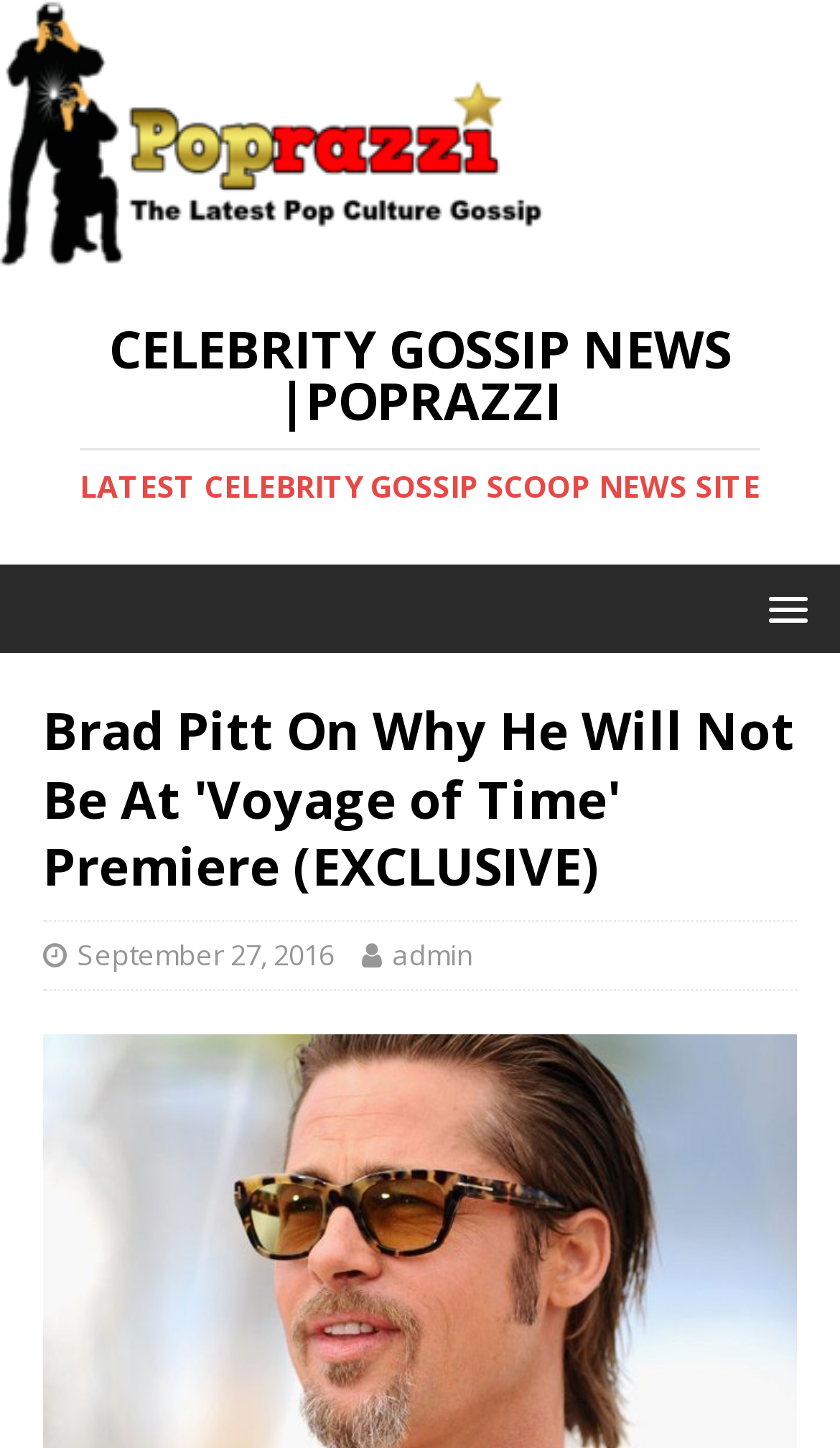Please provide a comprehensive answer to the question based on the screenshot: What is the type of the image on the top of the webpage?

The image element is located at the top of the webpage and has a description 'Celebrity Gossip News |Poprazzi' which suggests that it is a logo of the website.